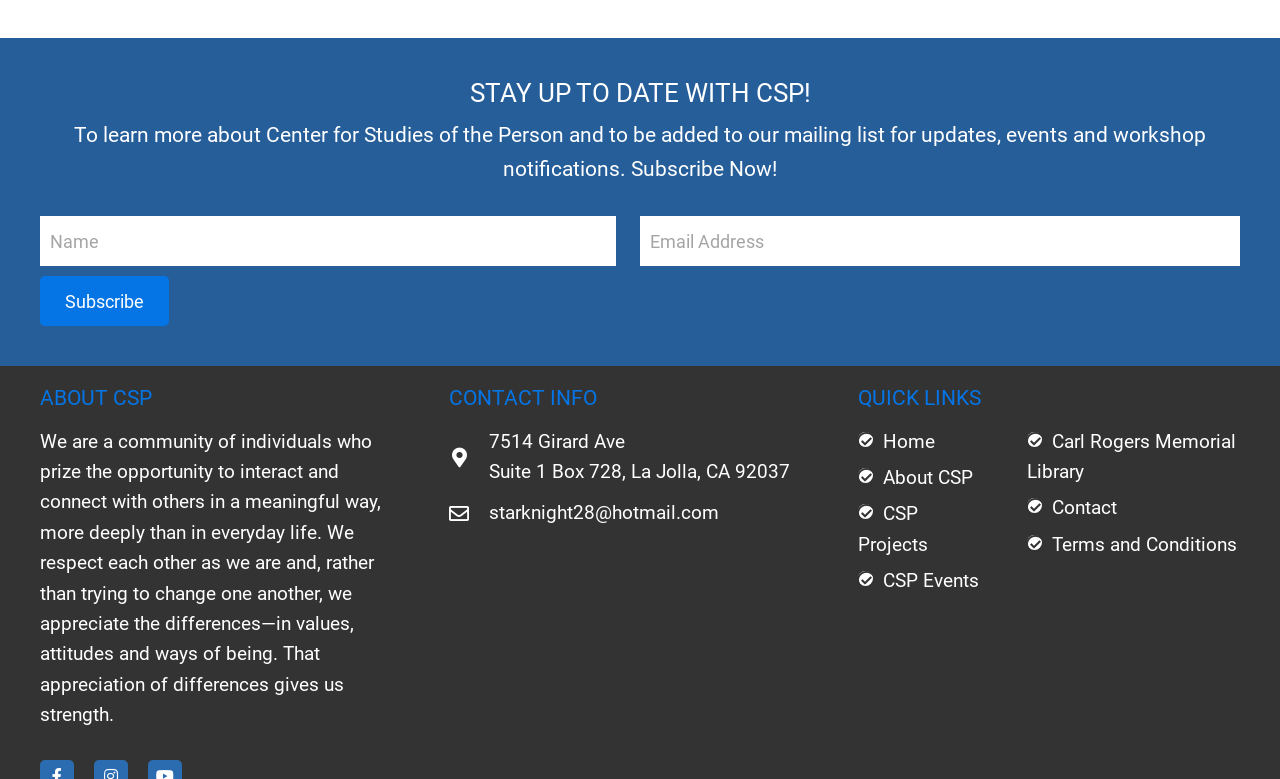Give a one-word or short phrase answer to this question: 
What is the address of CSP?

7514 Girard Ave, Suite 1 Box 728, La Jolla, CA 92037